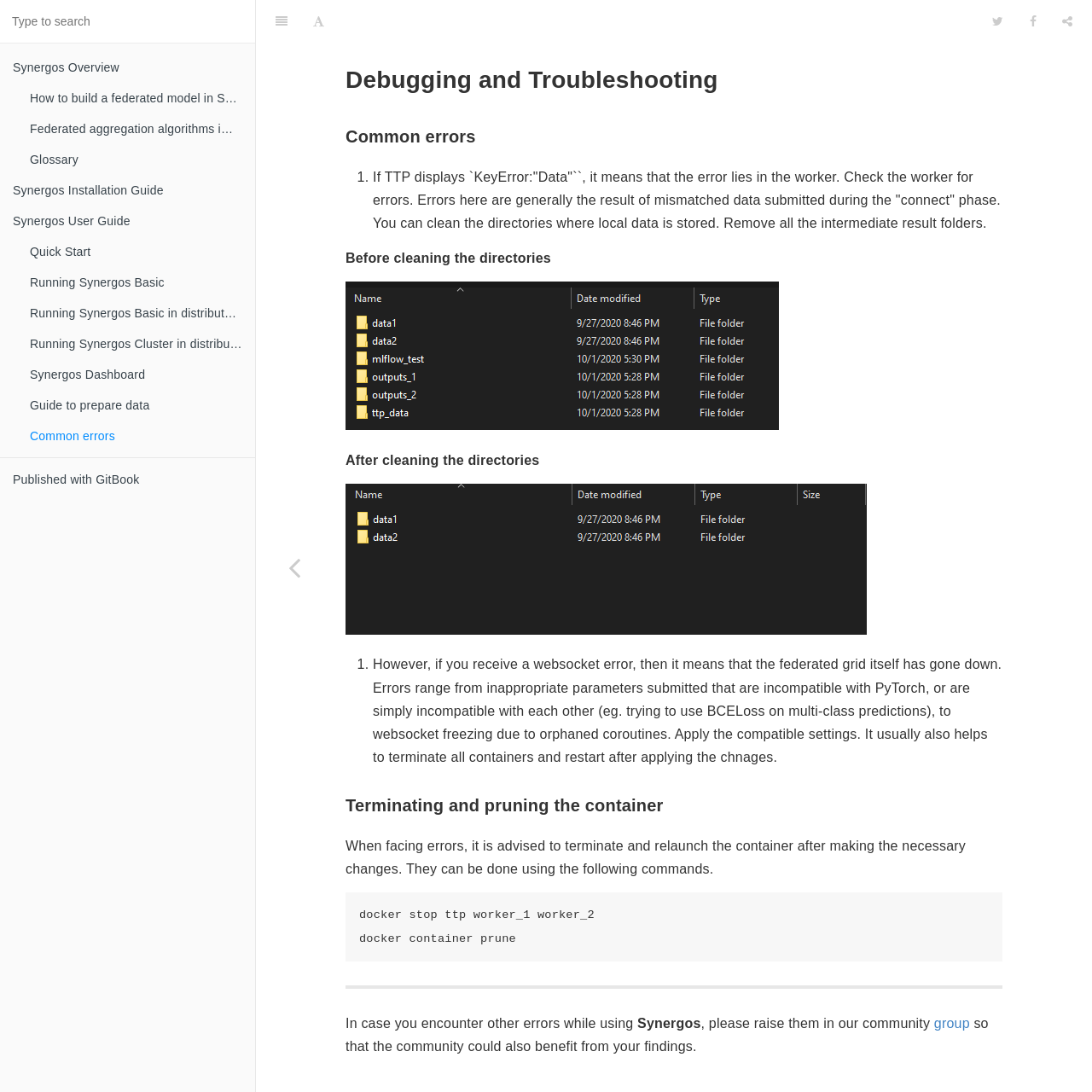Based on what you see in the screenshot, provide a thorough answer to this question: Where can users report other errors encountered while using Synergos?

According to the webpage, if users encounter other errors while using Synergos, they can report them in the community group. This allows the community to benefit from their findings and potentially resolve the issues.